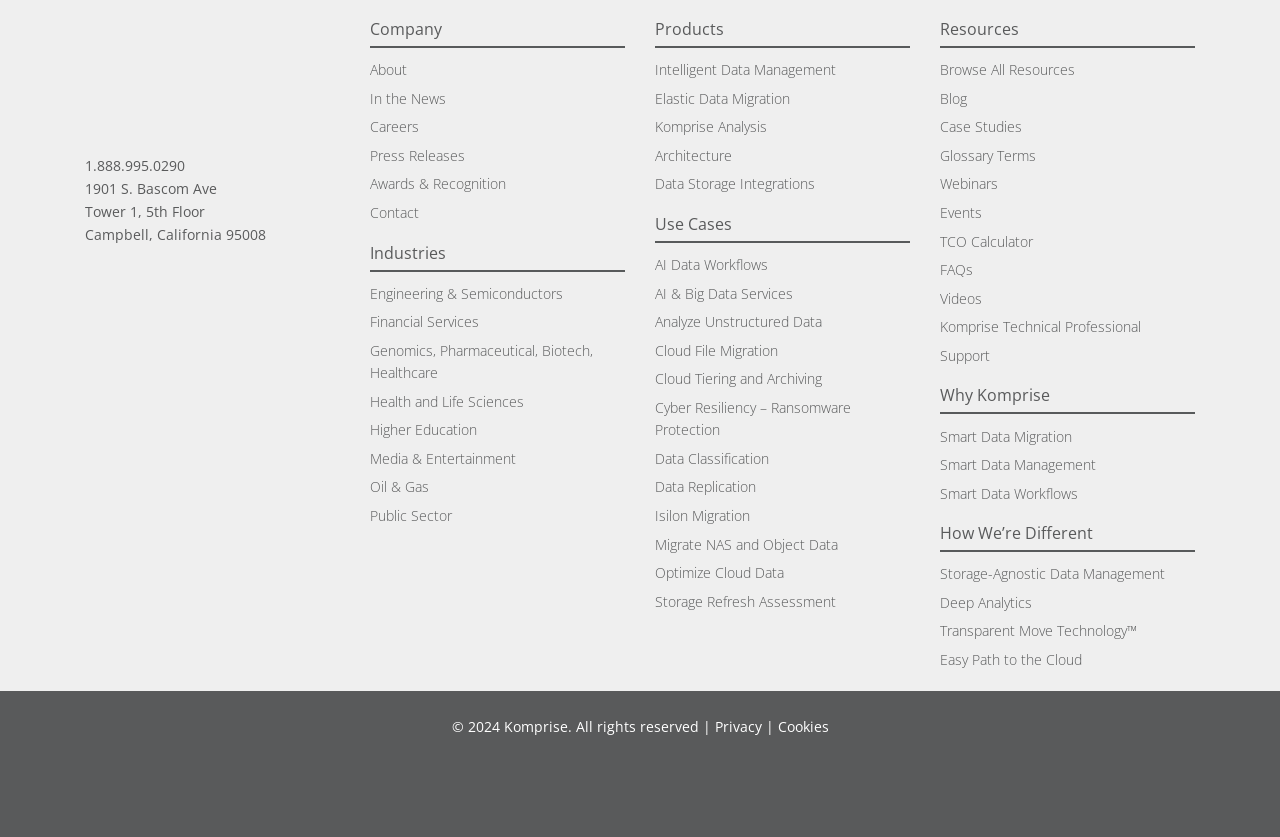Pinpoint the bounding box coordinates of the element you need to click to execute the following instruction: "View 'Intelligent Data Management' product". The bounding box should be represented by four float numbers between 0 and 1, in the format [left, top, right, bottom].

[0.512, 0.067, 0.653, 0.101]